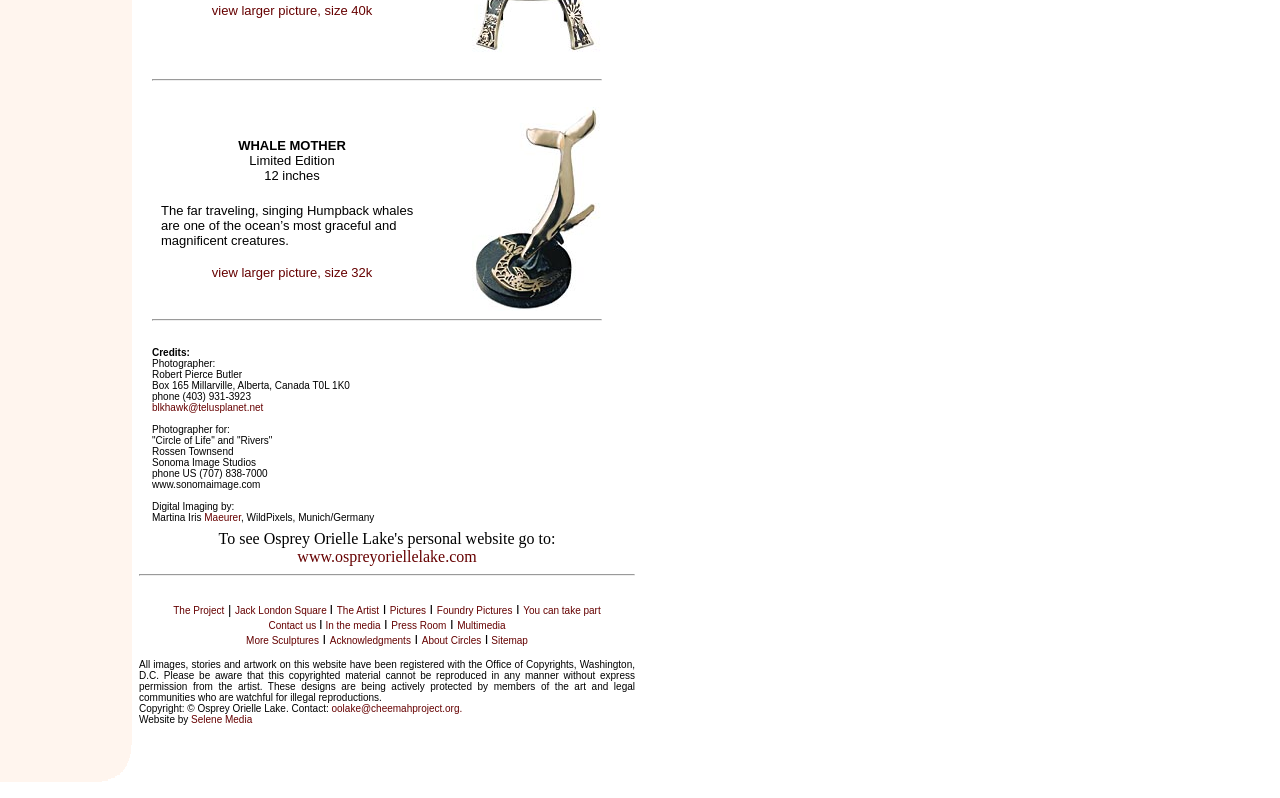Please find the bounding box coordinates of the element that must be clicked to perform the given instruction: "View the job description". The coordinates should be four float numbers from 0 to 1, i.e., [left, top, right, bottom].

None